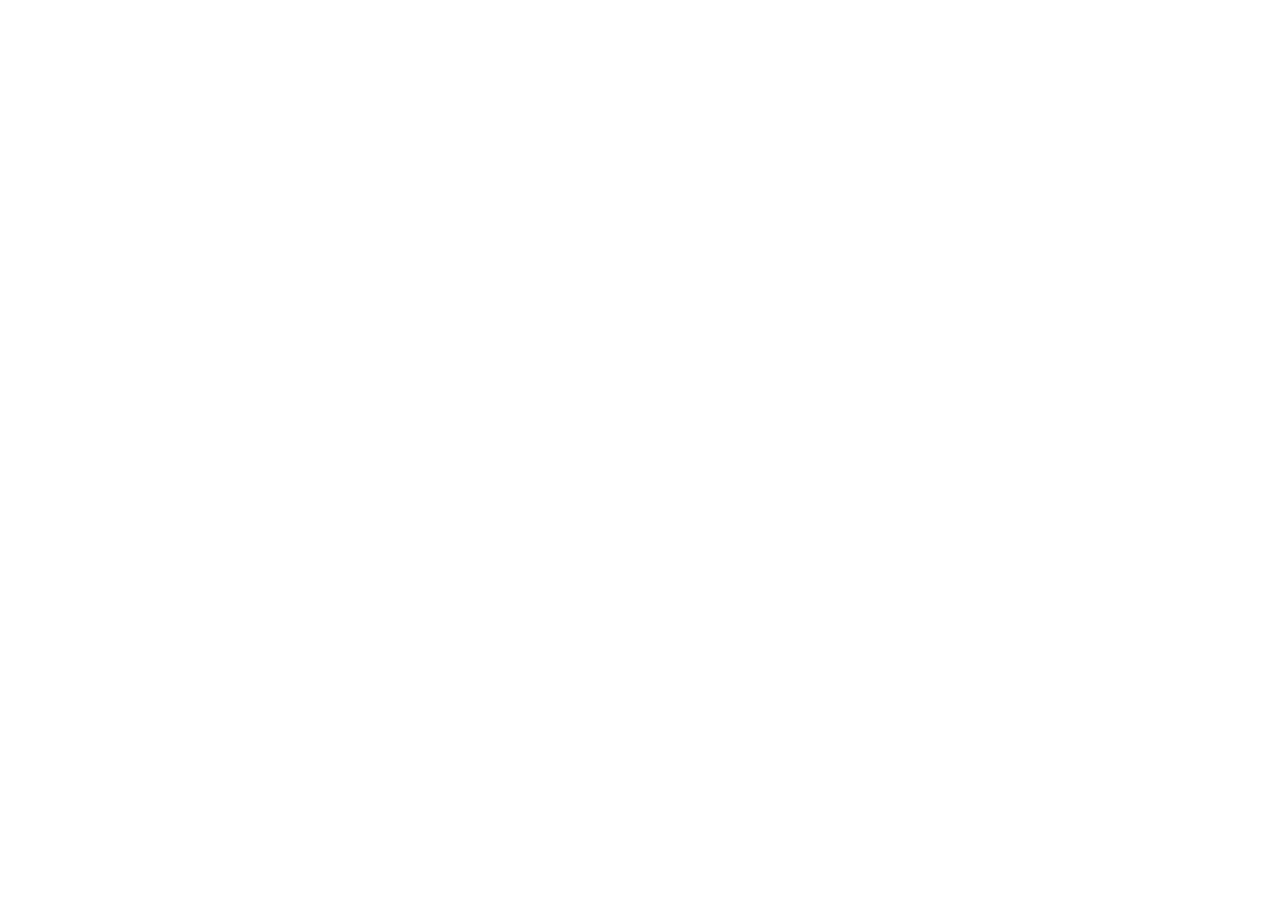Highlight the bounding box coordinates of the element that should be clicked to carry out the following instruction: "View CBD Biscuit". The coordinates must be given as four float numbers ranging from 0 to 1, i.e., [left, top, right, bottom].

[0.048, 0.736, 0.209, 0.763]